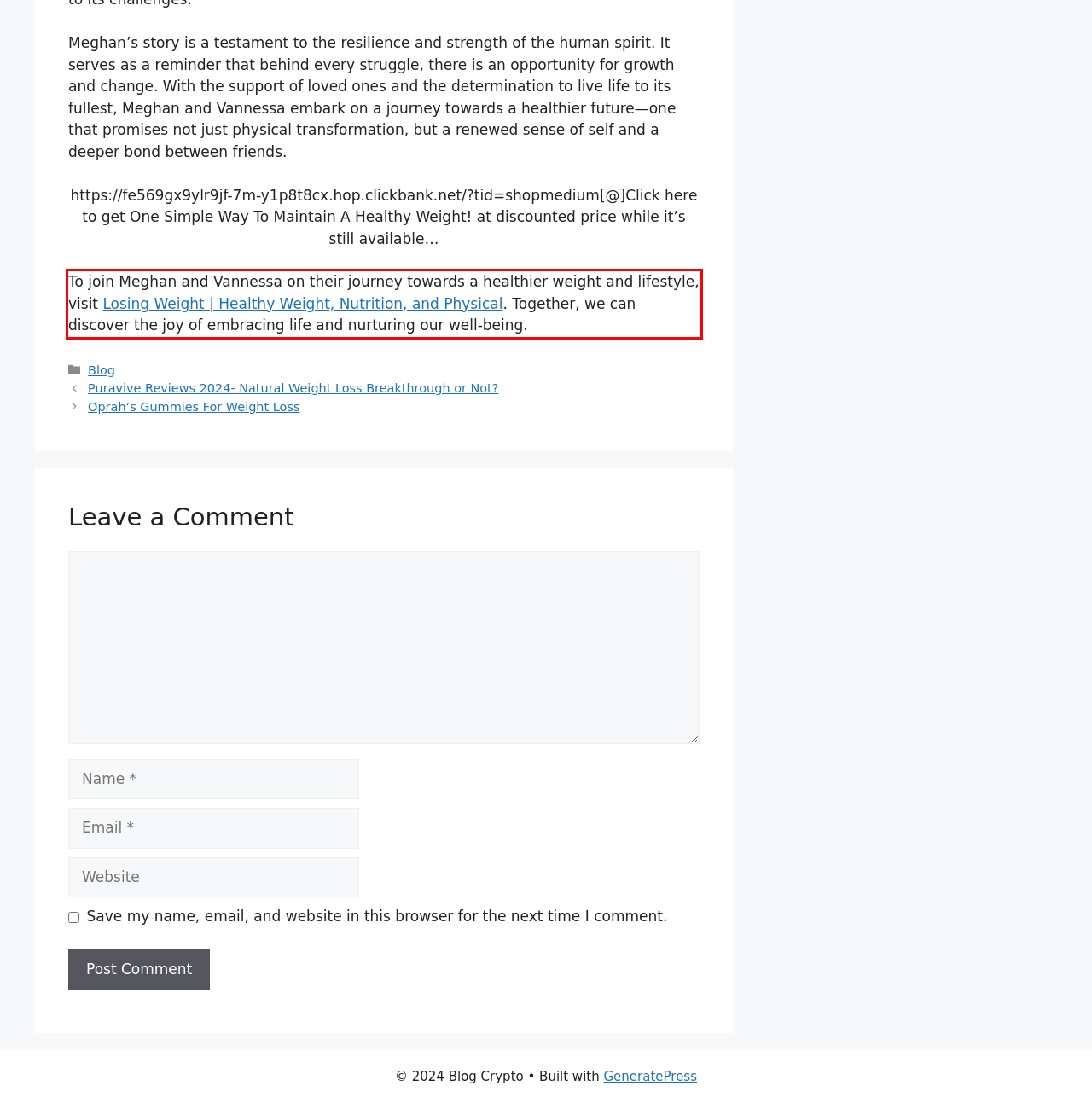Inspect the webpage screenshot that has a red bounding box and use OCR technology to read and display the text inside the red bounding box.

To join Meghan and Vannessa on their journey towards a healthier weight and lifestyle, visit Losing Weight | Healthy Weight, Nutrition, and Physical. Together, we can discover the joy of embracing life and nurturing our well-being.